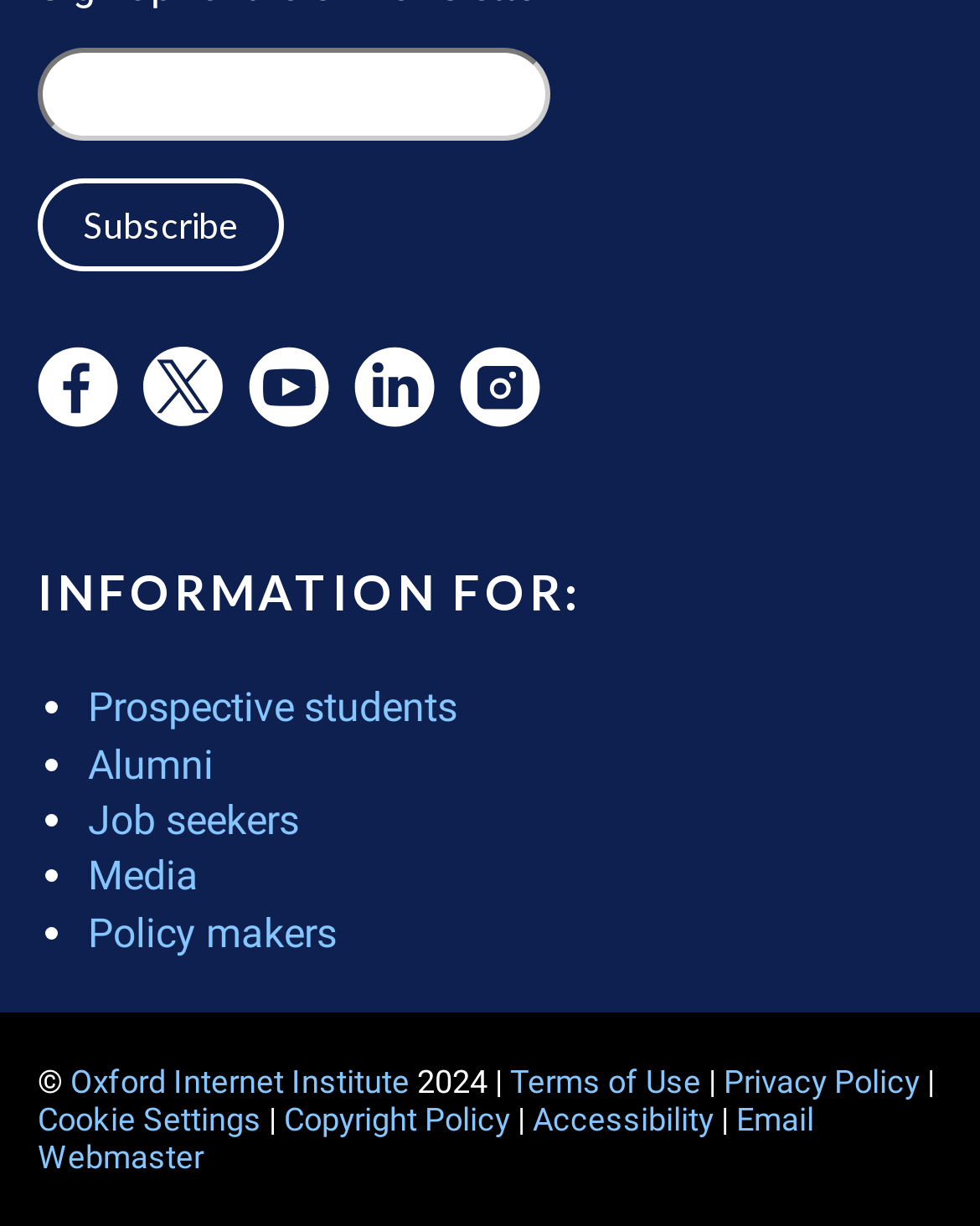Please locate the bounding box coordinates of the element that needs to be clicked to achieve the following instruction: "Subscribe to the OII newsletter". The coordinates should be four float numbers between 0 and 1, i.e., [left, top, right, bottom].

[0.038, 0.146, 0.29, 0.221]